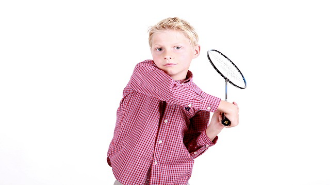Give an elaborate caption for the image.

The image features a young boy with short blonde hair, dressed in a red and white checkered shirt. He is positioned against a plain white background, and his expression conveys focus and determination. The boy is holding a badminton racket, showcasing a poised stance as if preparing to strike or receive a shuttlecock. This scene evokes a sense of youthful enthusiasm for sports, reflecting the joys of badminton and its participation in active play. The image is likely associated with a discussion on badminton, possibly illustrating concepts related to the sport, techniques, or the fun of playing.